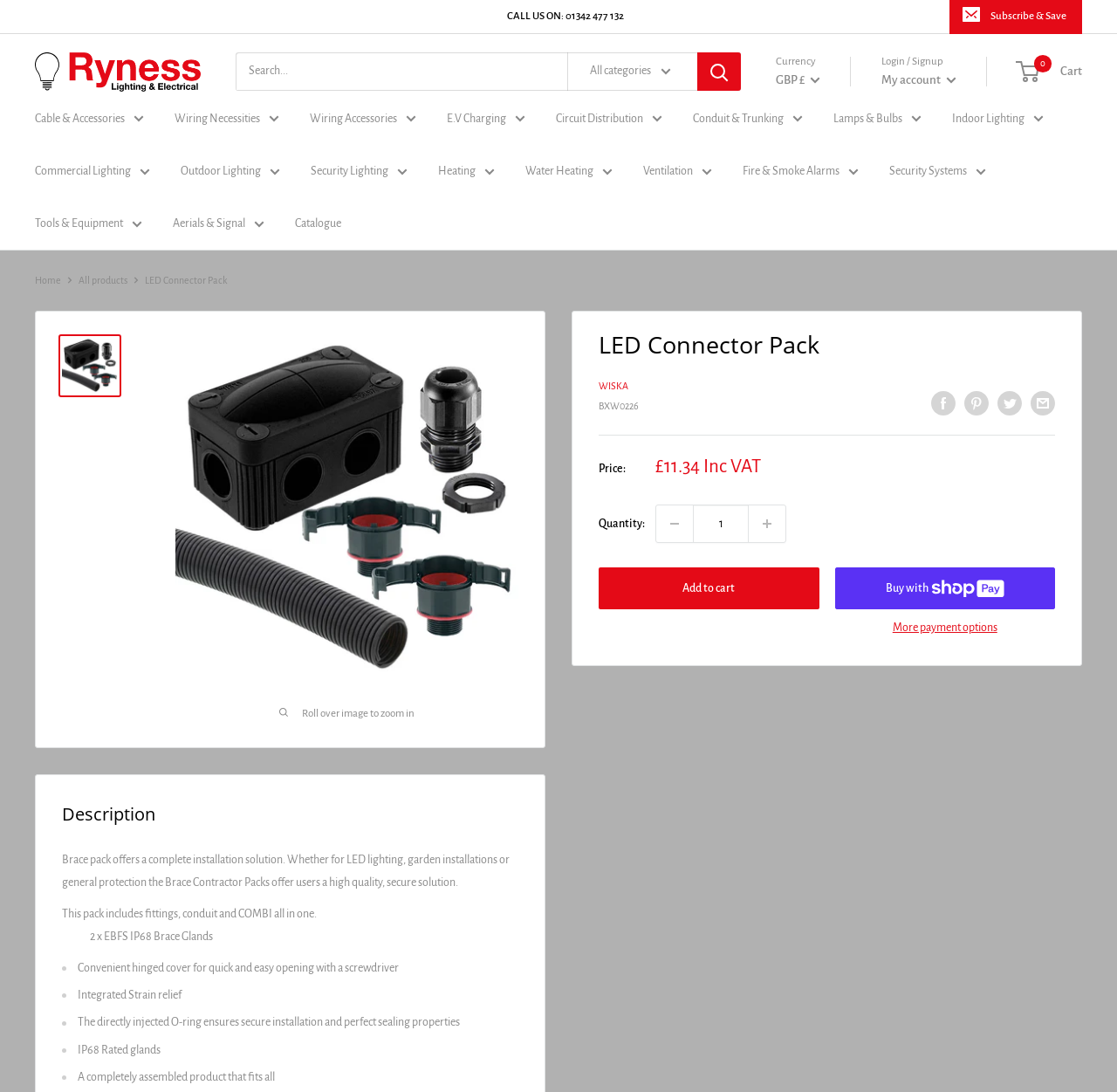Write an extensive caption that covers every aspect of the webpage.

This webpage is about a product called "LED Connector Pack" offered by a company called Ryness. At the top of the page, there is a navigation menu with links to various categories, including "Cable & Accessories", "Wiring Necessities", and "Lamps & Bulbs". Below the navigation menu, there is a search bar and a button to subscribe and save.

On the left side of the page, there is a section with a phone number and a link to the company's account page. On the right side, there is a section with links to various social media platforms and a button to share the product on Facebook, Pinterest, Twitter, and email.

The main content of the page is about the product, which is a complete installation solution for LED lighting, garden installations, or general protection. The product includes fittings, conduit, and COMBI all in one. There are several images of the product, including a main image and a smaller image with a rollover effect to zoom in.

Below the product images, there is a section with product details, including the price, which is £11.34 including VAT. There is also a section to select the quantity of the product, with buttons to decrease or increase the quantity. Below that, there are buttons to add the product to the cart or to buy now with ShopPay.

Further down the page, there is a section with a description of the product, which includes its features, such as a convenient hinged cover, integrated strain relief, and IP68 rated glands. The description also mentions that the product is a completely assembled solution that fits all.